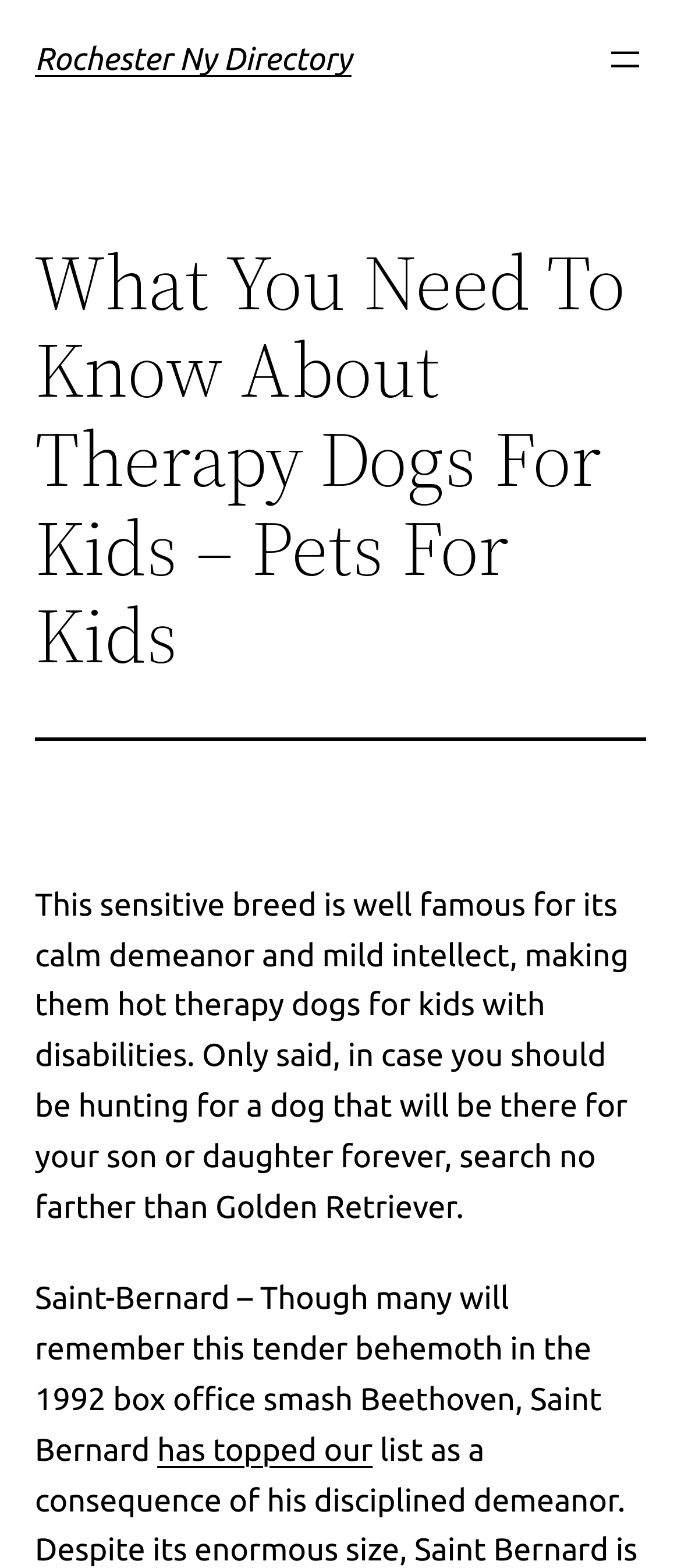How many breeds are mentioned on this webpage?
Please provide a single word or phrase answer based on the image.

2